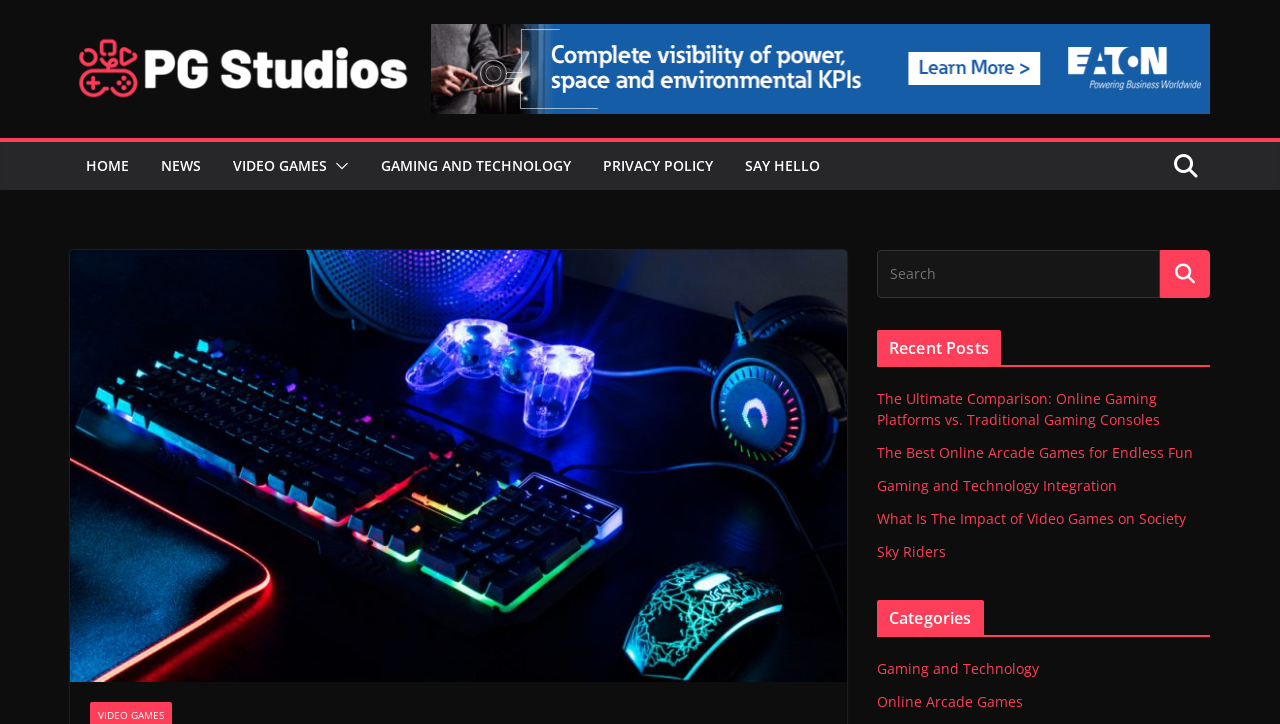Please find and generate the text of the main header of the webpage.

What Is The Impact of Video Games on Society